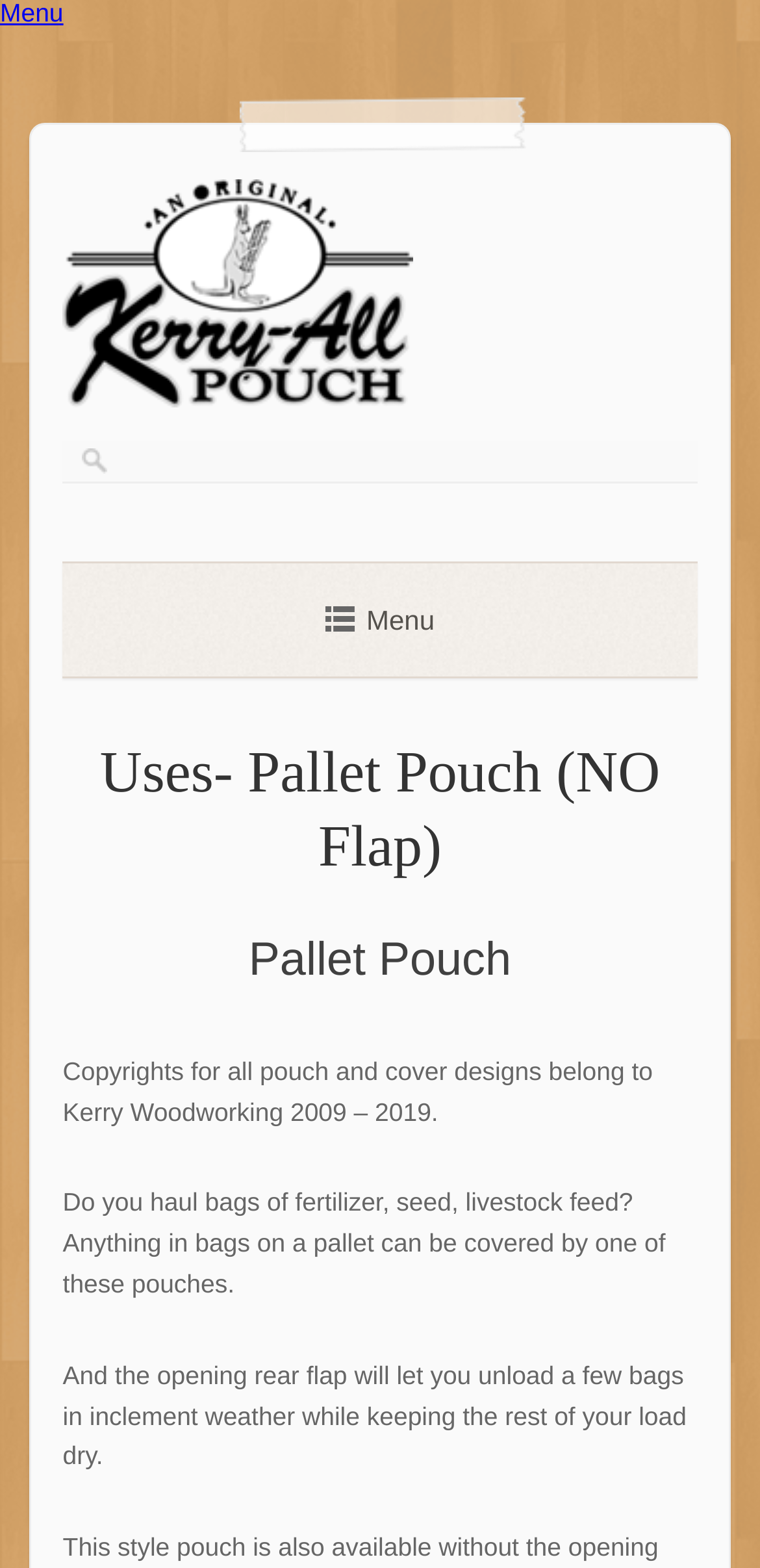Write an elaborate caption that captures the essence of the webpage.

The webpage is about Pallet Pouches, specifically the "Uses- Pallet Pouch (NO Flap)" product. At the top left, there is a link to "Kerry All Pouch" accompanied by an image with the same name. Below this, there is a search bar that spans most of the width of the page. 

To the right of the search bar, there is a menu link represented by an icon. 

The main content of the page starts with a heading that repeats the product name "Uses- Pallet Pouch (NO Flap)". Below this, there is a subheading that simply says "Pallet Pouch". 

Further down, there are three paragraphs of text. The first paragraph mentions copyrights for pouch and cover designs belonging to Kerry Woodworking from 2009 to 2019. The second paragraph describes the product's usage, stating that it can cover bags of fertilizer, seed, livestock feed, and other items on a pallet. The third paragraph explains the benefit of the pouch's opening rear flap, which allows for unloading a few bags in bad weather while keeping the rest of the load dry.